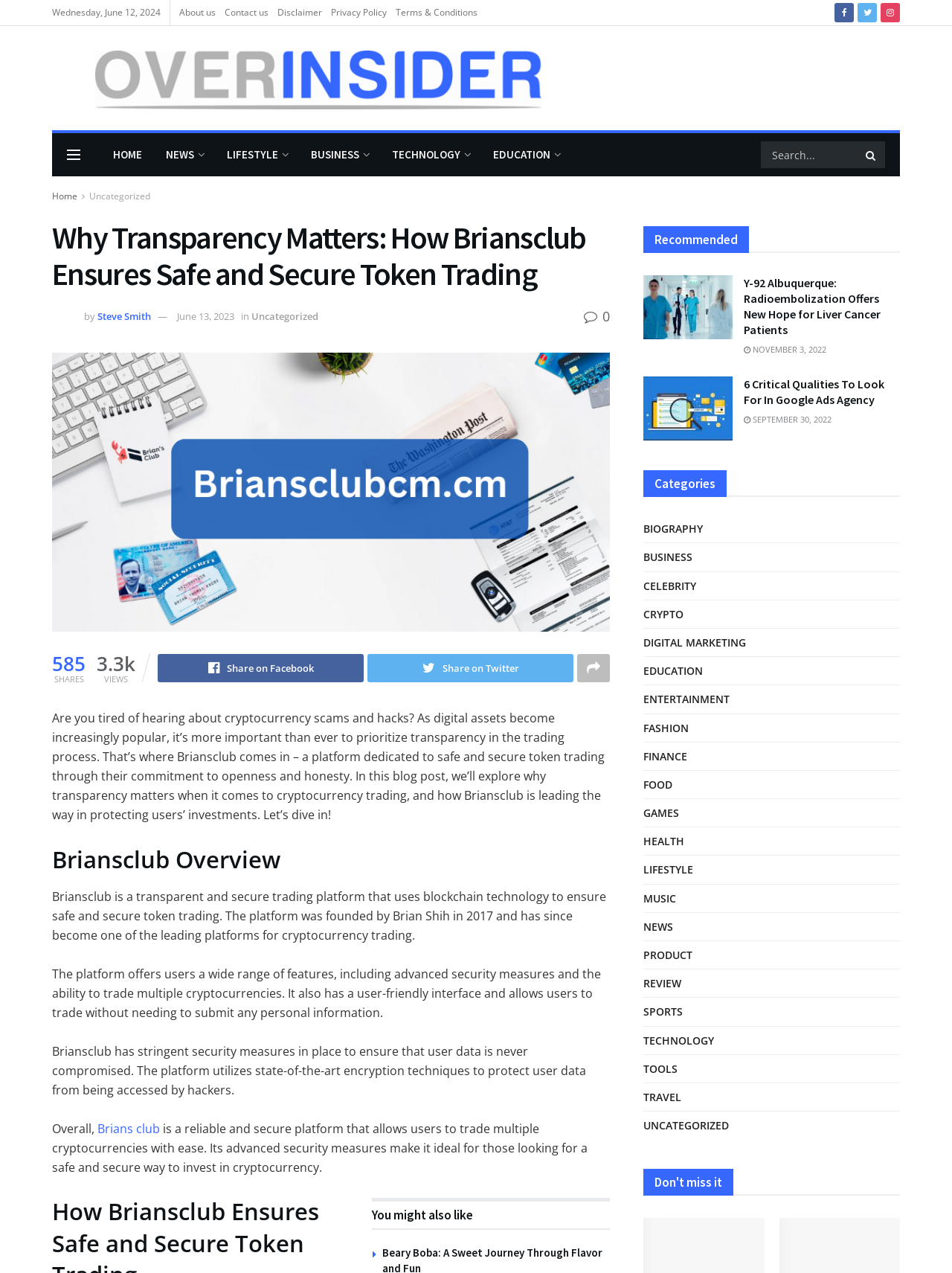Identify the webpage's primary heading and generate its text.

Why Transparency Matters: How Briansclub Ensures Safe and Secure Token Trading